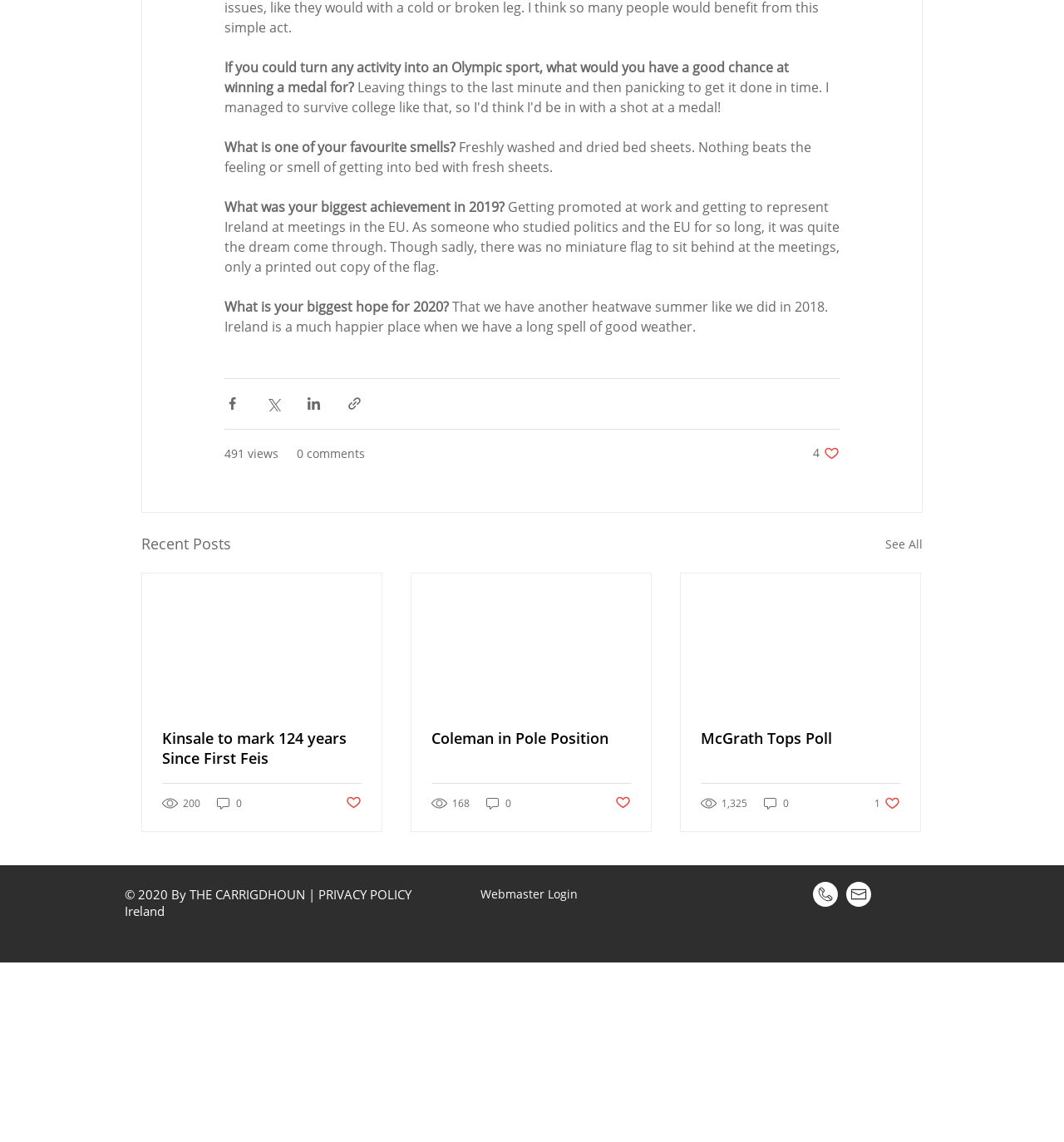What is the copyright year mentioned at the bottom of the page?
Answer the question using a single word or phrase, according to the image.

2020